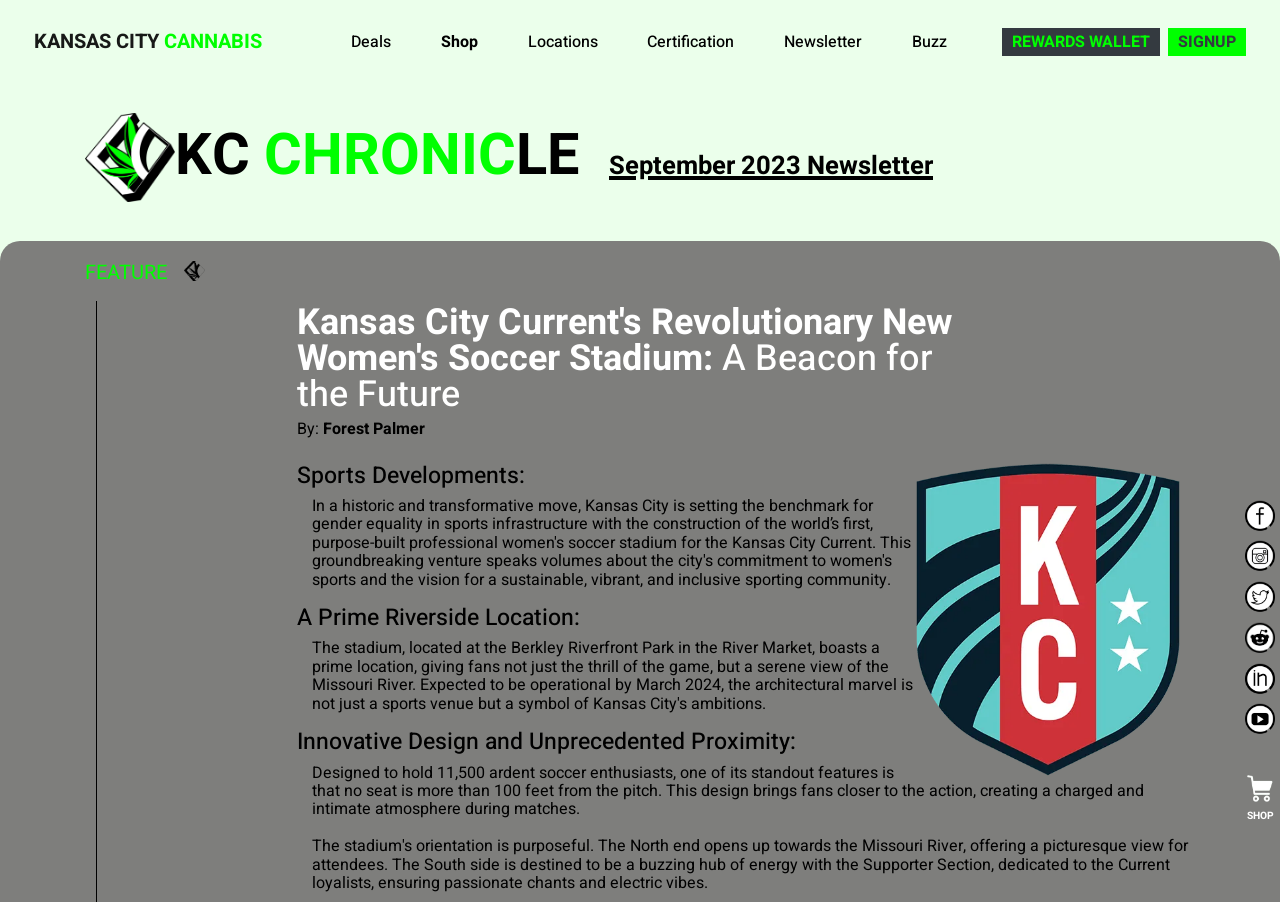How many social media links are present?
Refer to the screenshot and answer in one word or phrase.

5